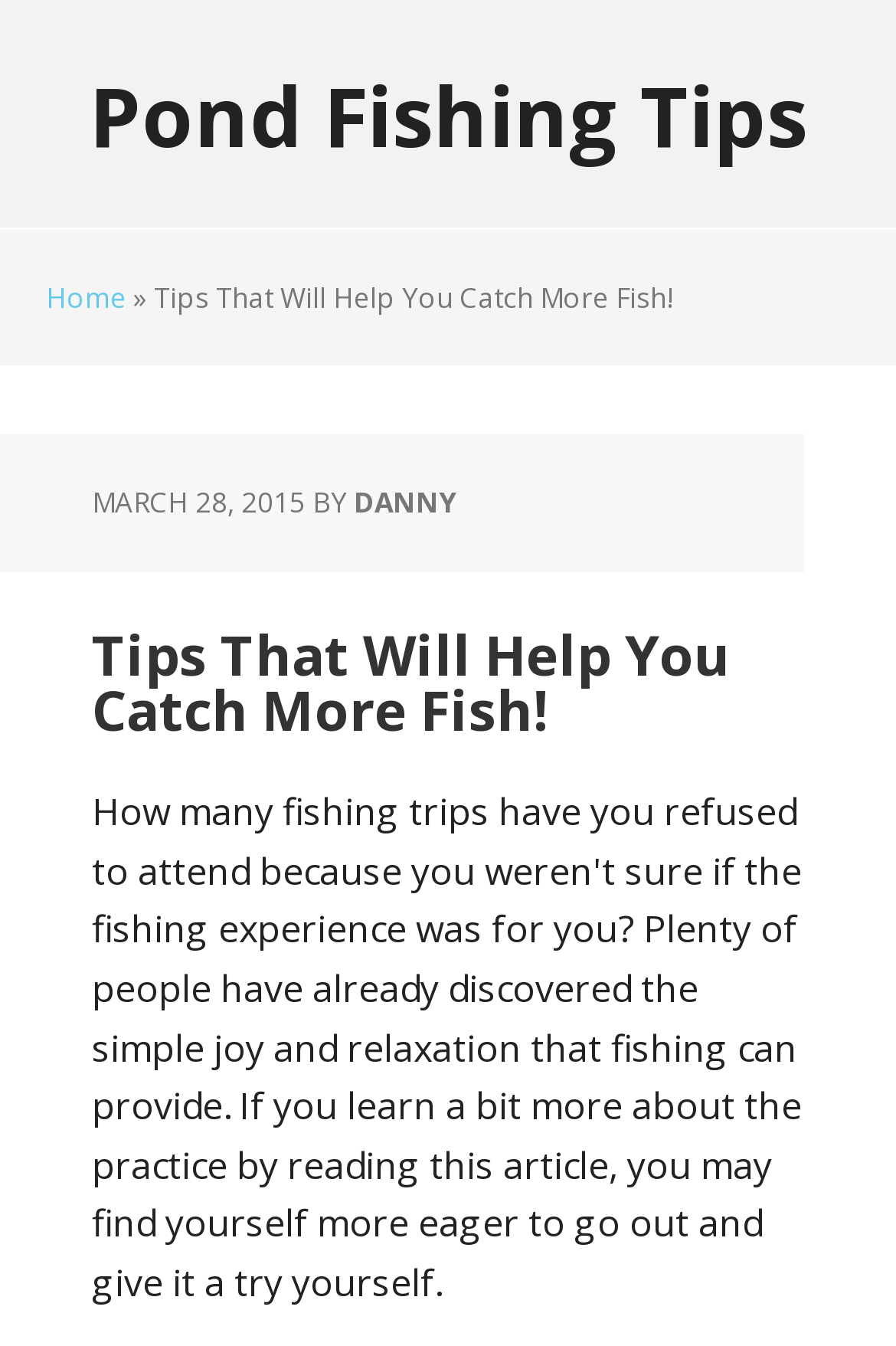Describe every aspect of the webpage comprehensively.

The webpage is about fishing tips, with the main title "Tips That Will Help You Catch More Fish!" prominently displayed at the top. Below the title, there is a navigation section with links to "Home" and "Pond Fishing Tips" on the left, separated by a "»" symbol. 

The main content area has a header section that includes the date "MARCH 28, 2015" and the author's name "DANNY". The header is positioned above the main title. 

There are no images on the page. The overall structure of the page is simple, with a clear hierarchy of elements. The text is organized in a logical and easy-to-follow manner.